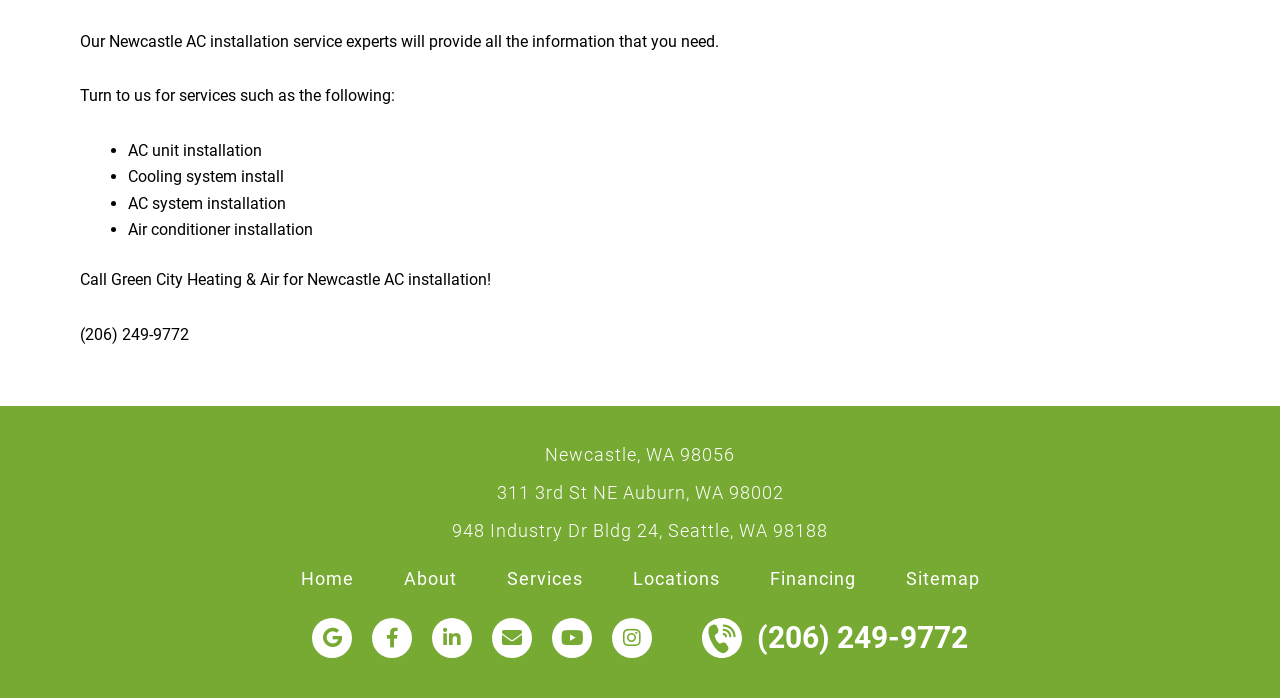Analyze the image and give a detailed response to the question:
What service does Green City Heating & Air provide?

The webpage mentions 'Our Newcastle AC installation service experts will provide all the information that you need.' and lists various AC installation services, indicating that Green City Heating & Air provides AC installation services.